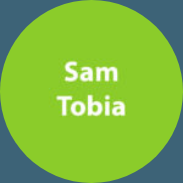Detail every visible element in the image extensively.

This image features a circular graphic prominently displaying the name "Sam Tobia" in bold, white letters against a vibrant green background. The design suggests a modern and approachable aesthetic, likely intended to represent an individual in a professional context. Given its placement within the "Our Team" section of the webpage for G&A Cleaning Inc, this image likely identifies Sam Tobia in a role within the company, contributing to their esteemed reputation in janitorial services throughout Michigan. The pairing of the name with a striking color emphasizes a strong brand identity and personal connection to the team.